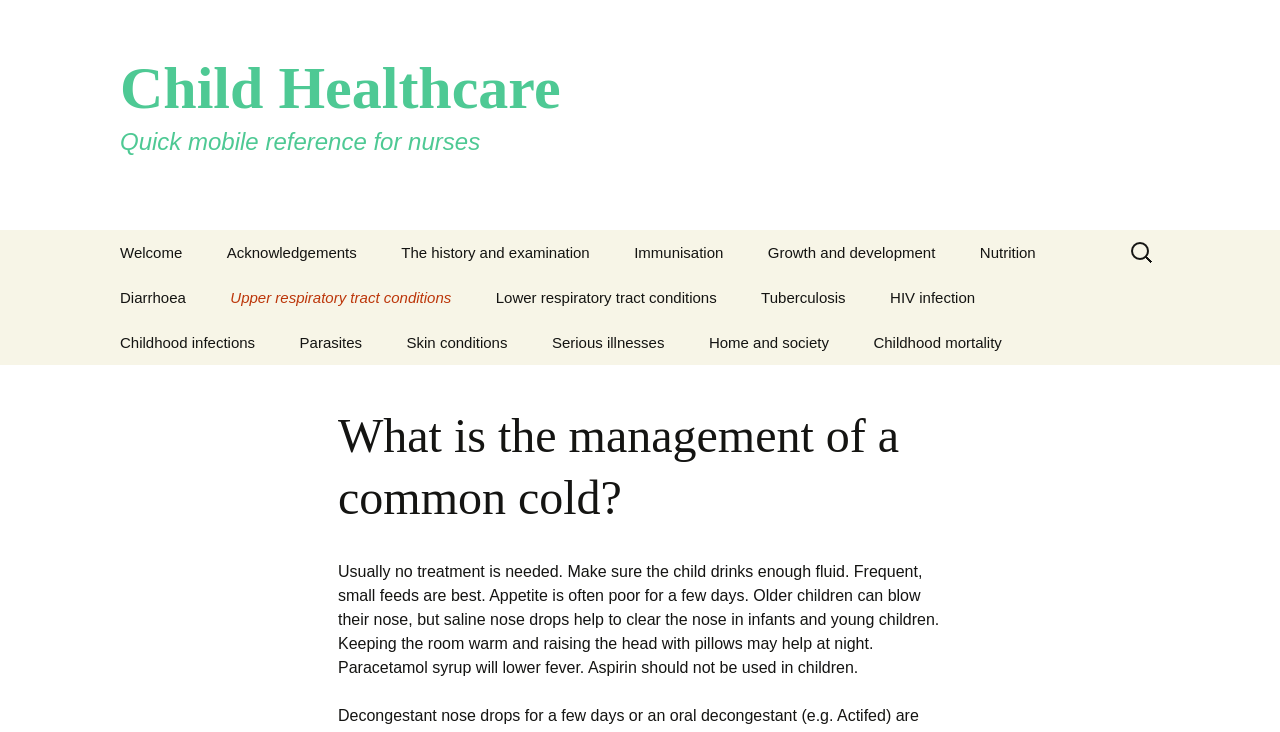Please locate the bounding box coordinates of the element that should be clicked to complete the given instruction: "Go to ABOUT US page".

None